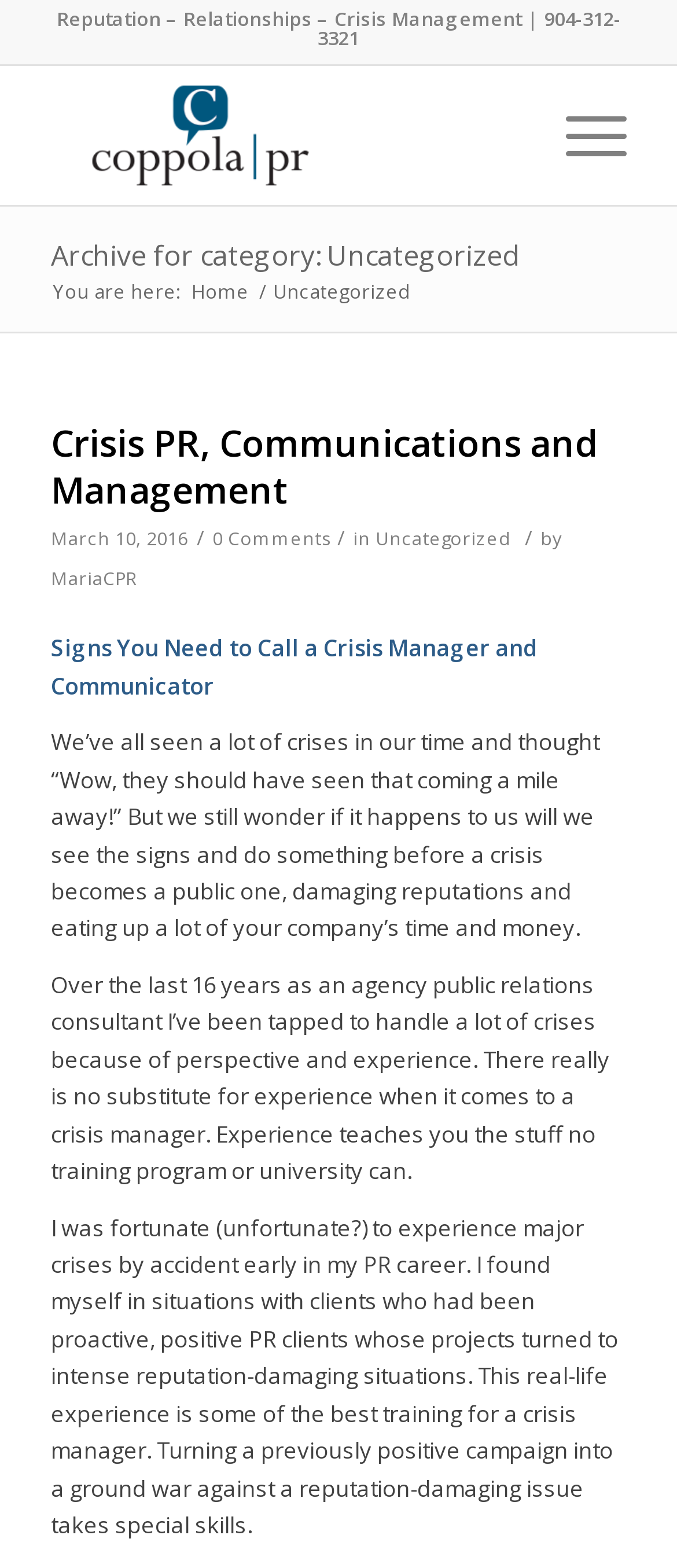Identify the main title of the webpage and generate its text content.

Archive for category: Uncategorized